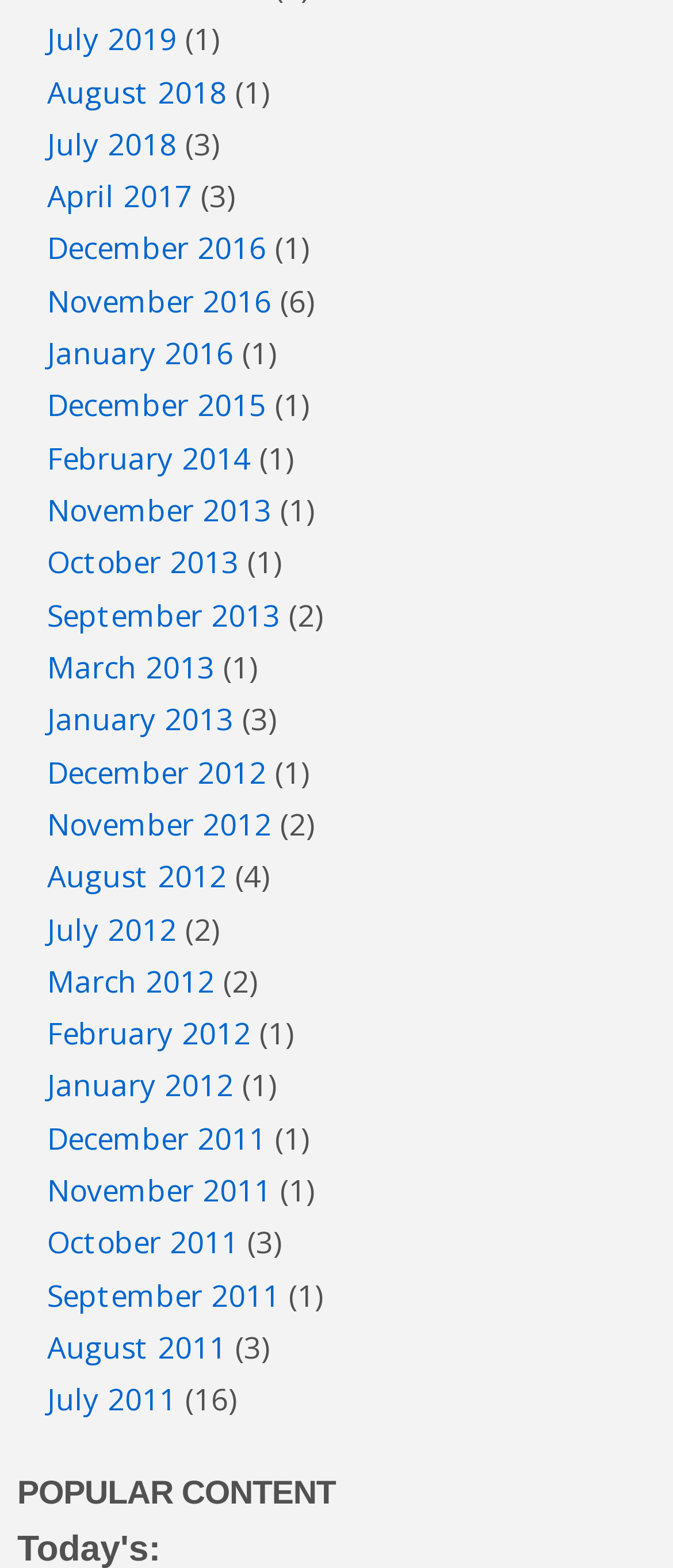Answer this question using a single word or a brief phrase:
What is the purpose of the links on this webpage?

Archive navigation